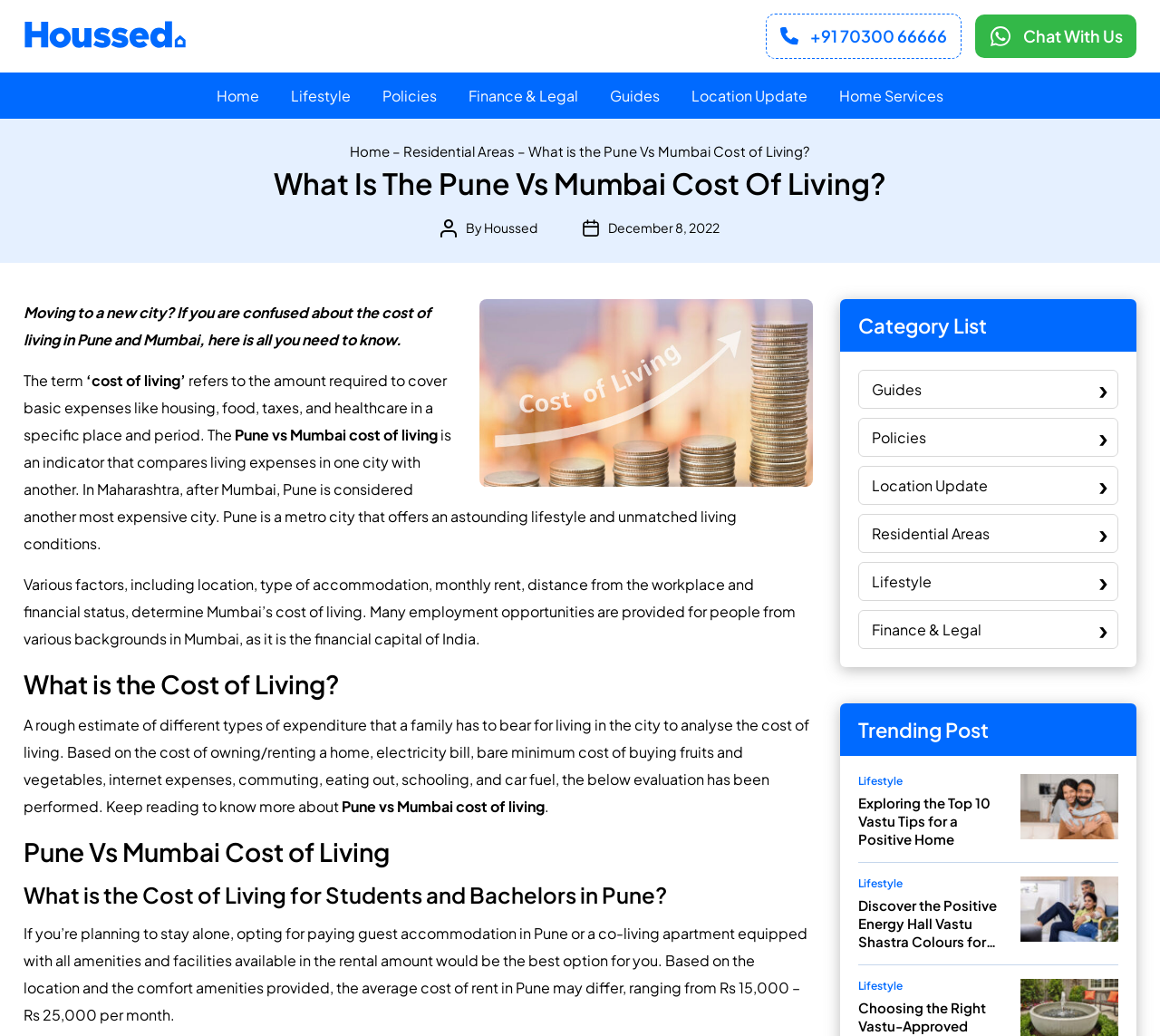Identify the bounding box coordinates of the area that should be clicked in order to complete the given instruction: "Explore the 'Guides' category". The bounding box coordinates should be four float numbers between 0 and 1, i.e., [left, top, right, bottom].

[0.741, 0.358, 0.964, 0.394]